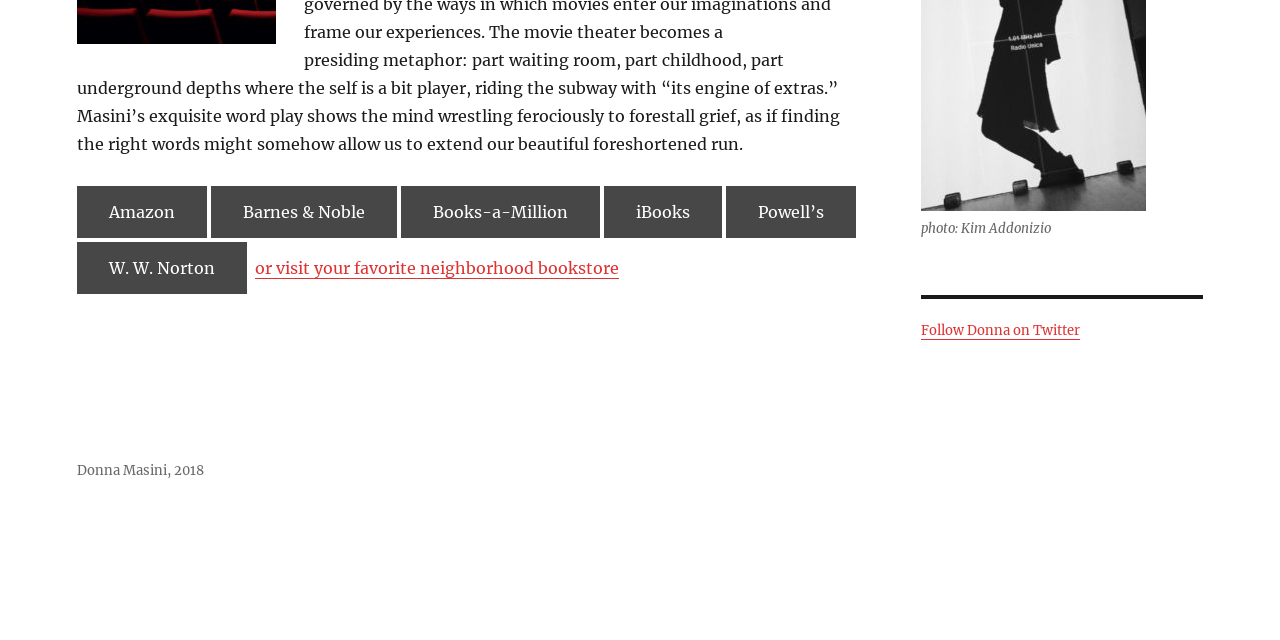Locate the bounding box of the UI element with the following description: "Books-a-Million".

[0.313, 0.291, 0.469, 0.372]